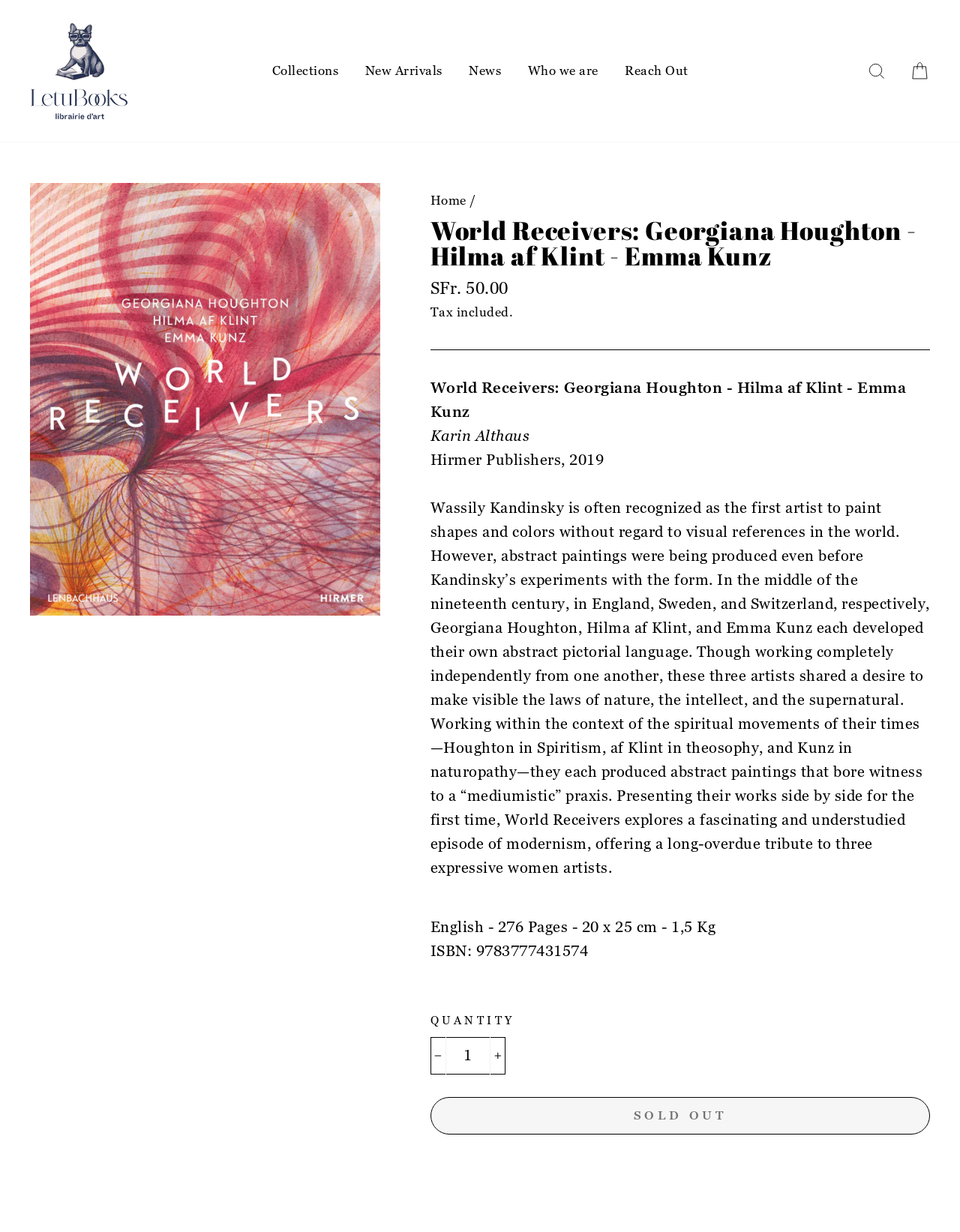Locate the bounding box coordinates of the element's region that should be clicked to carry out the following instruction: "Increase item quantity by one". The coordinates need to be four float numbers between 0 and 1, i.e., [left, top, right, bottom].

[0.51, 0.842, 0.526, 0.872]